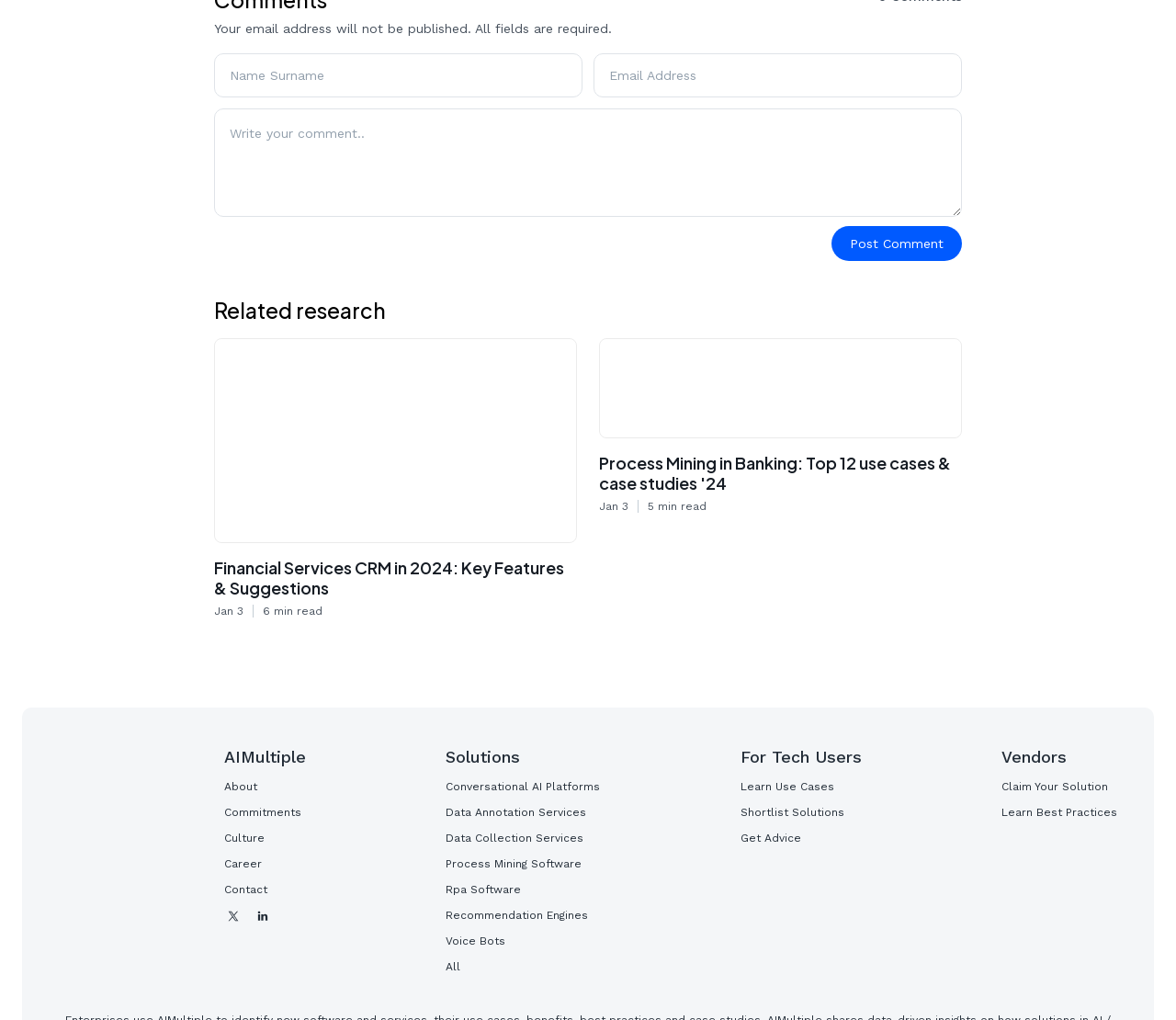Could you provide the bounding box coordinates for the portion of the screen to click to complete this instruction: "Click the 'HOME' link"?

None